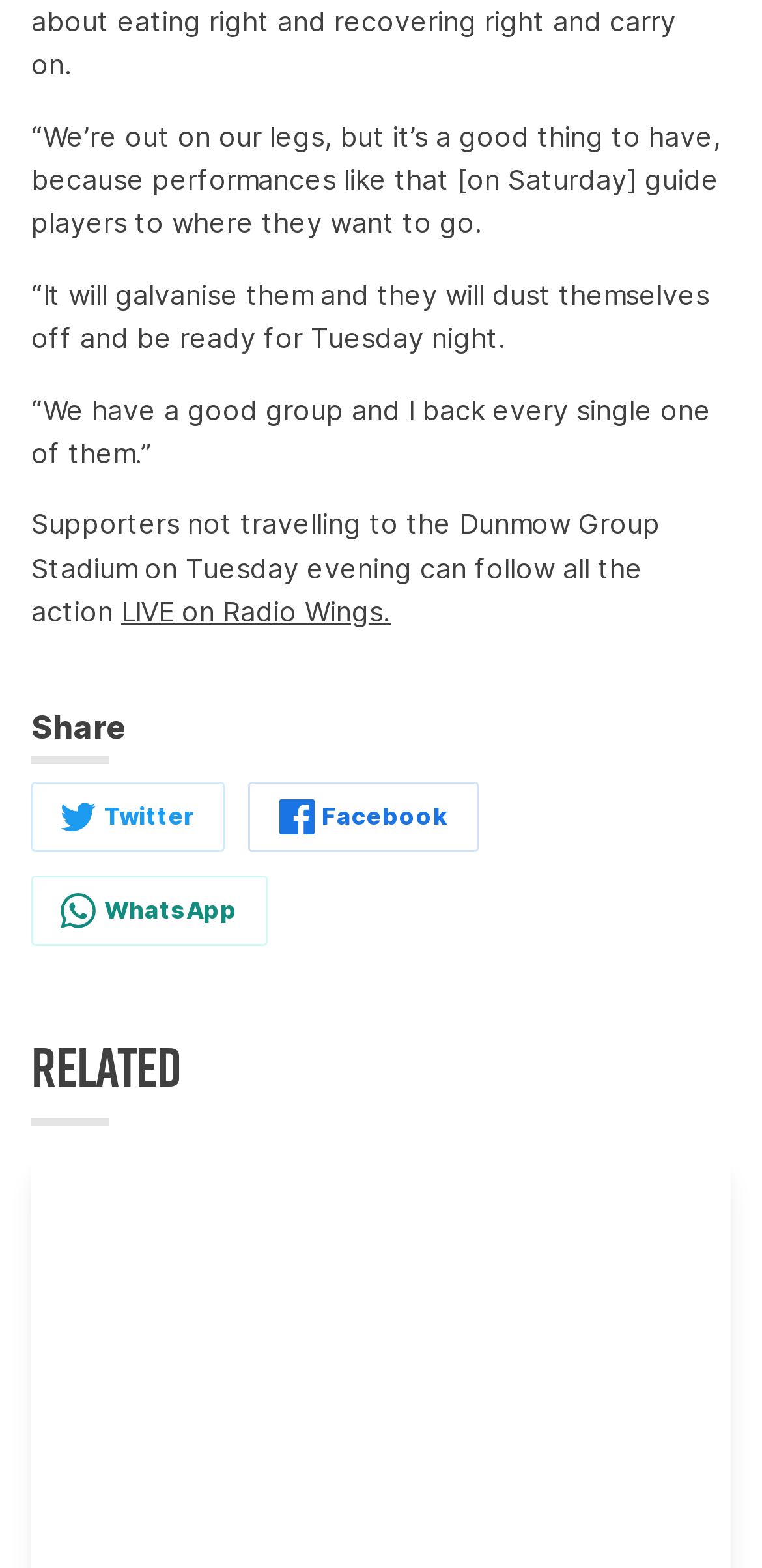Please reply with a single word or brief phrase to the question: 
What is the name of the radio station mentioned in the article?

Radio Wings